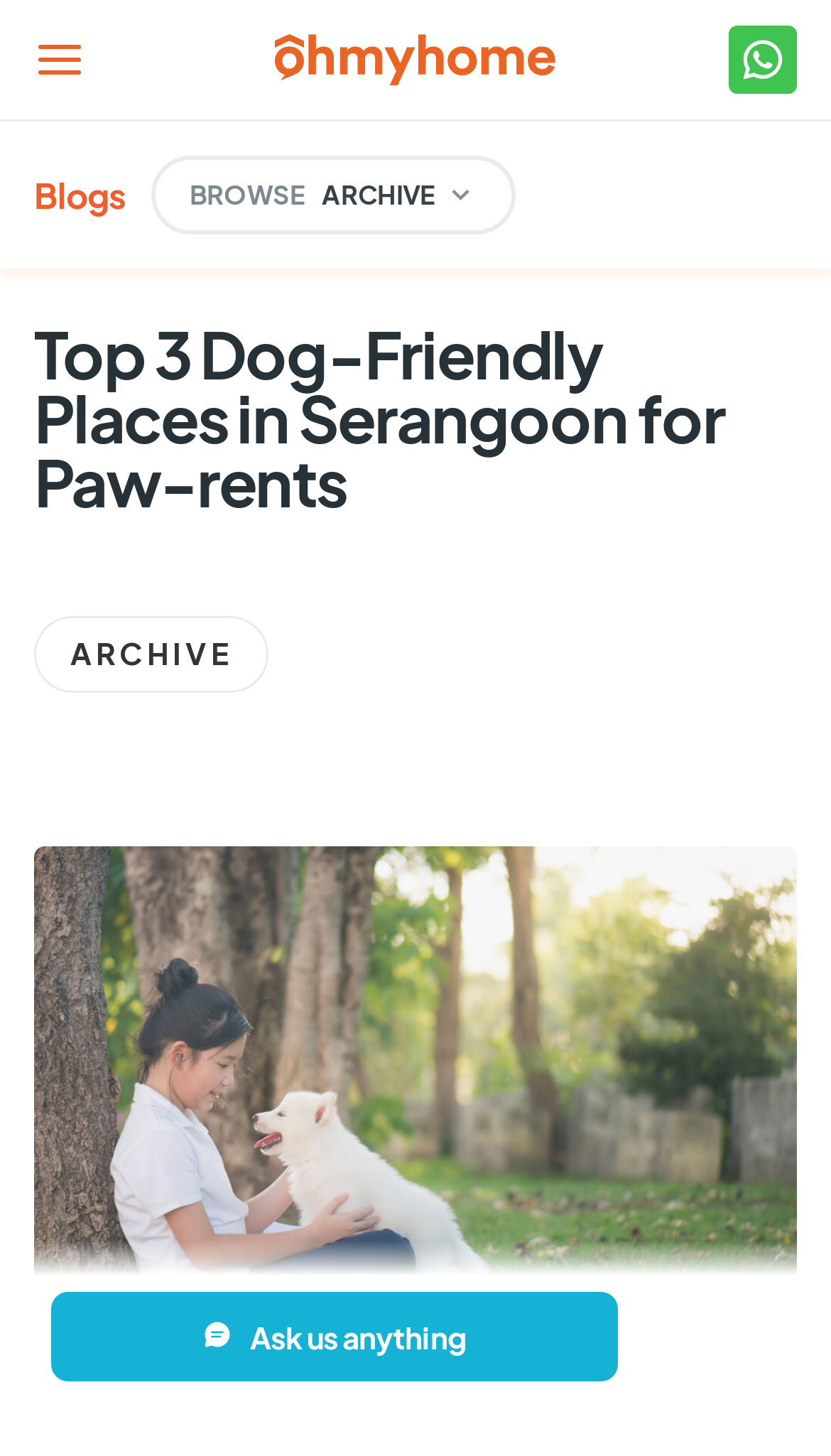What is the text of the main heading?
Can you provide a detailed and comprehensive answer to the question?

I looked for the heading element with the largest font size and found the main heading 'Top 3 Dog-Friendly Places in Serangoon for Paw-rents'.